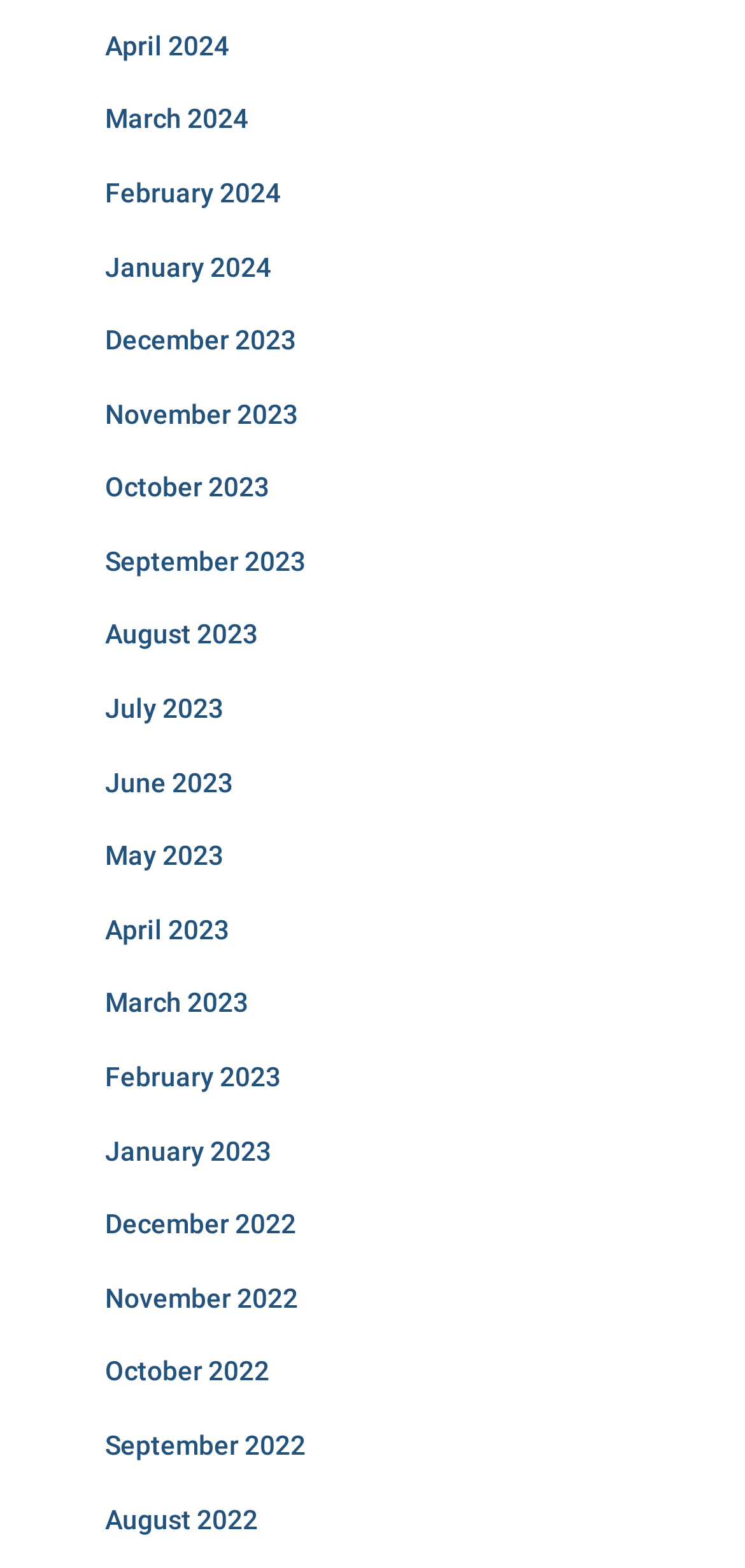Indicate the bounding box coordinates of the clickable region to achieve the following instruction: "check February 2022."

[0.141, 0.677, 0.377, 0.696]